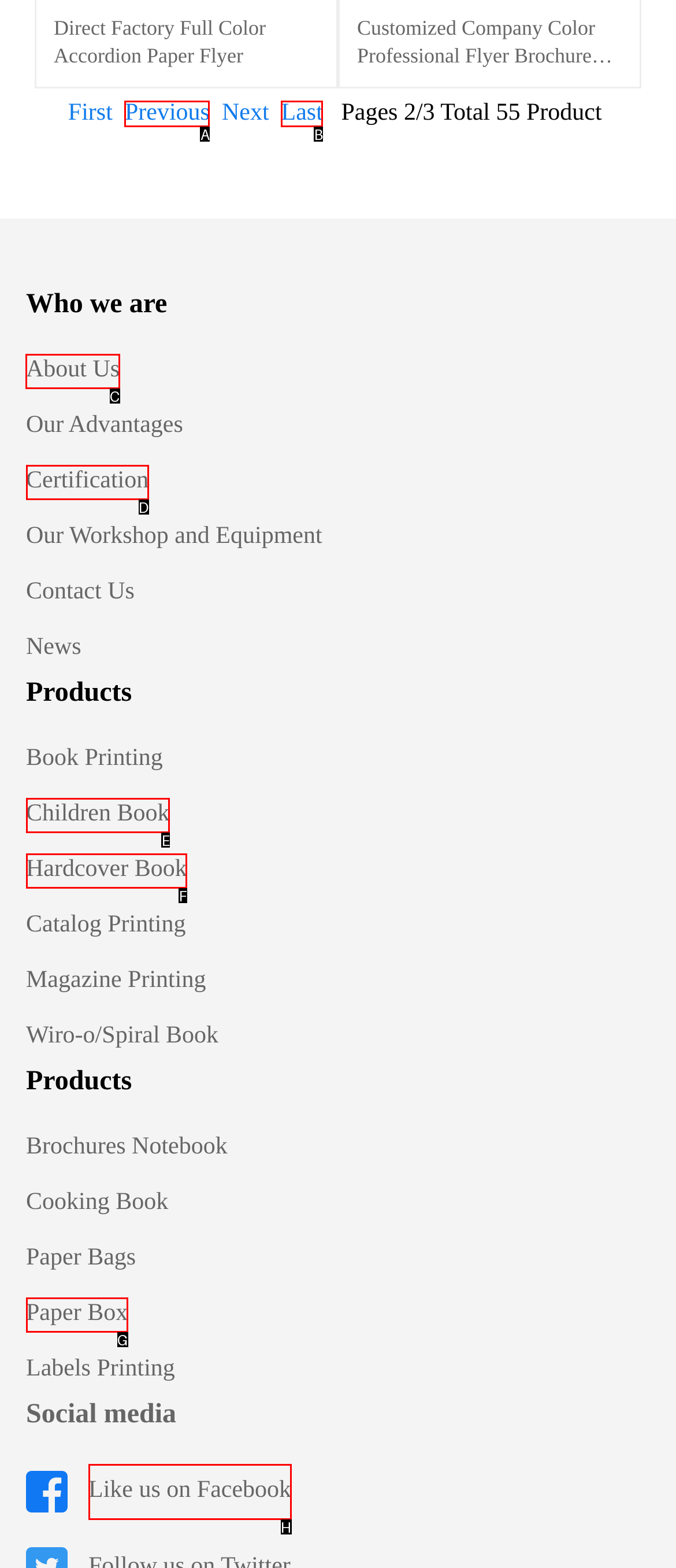Identify the correct UI element to click for this instruction: View the 'About Us' page
Respond with the appropriate option's letter from the provided choices directly.

C